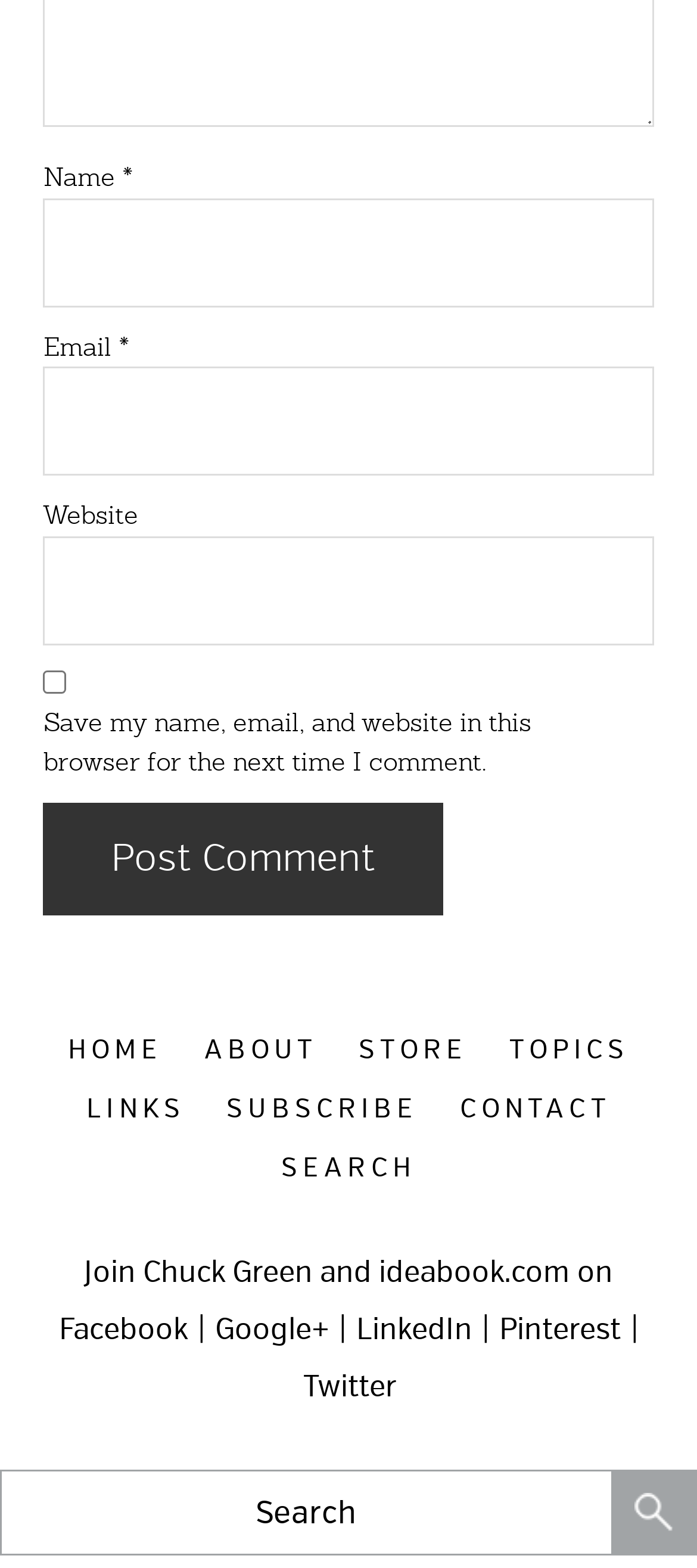Answer briefly with one word or phrase:
What is the text of the static text element above the social media links?

Join Chuck Green and ideabook.com on